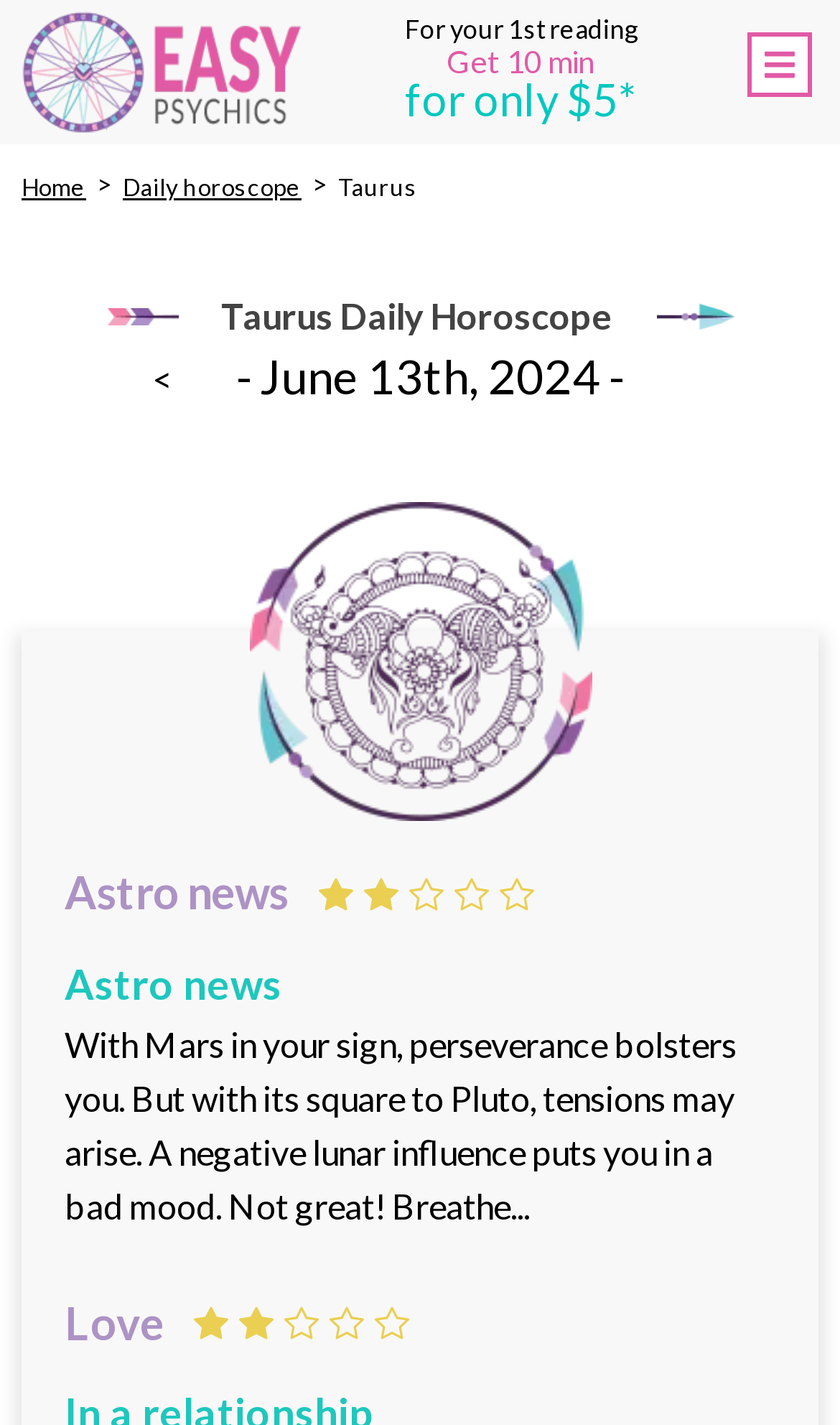Extract the main title from the webpage.

Taurus Daily Horoscope